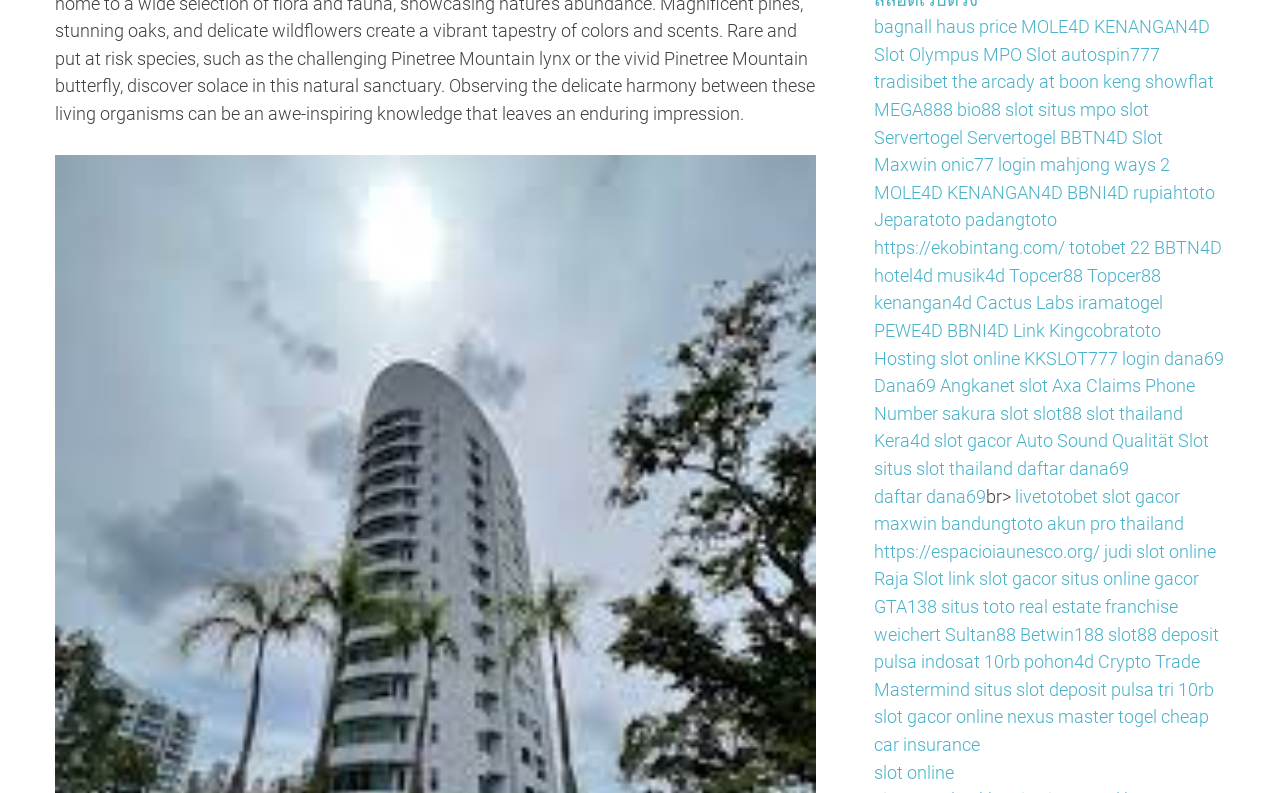Identify the bounding box coordinates of the section to be clicked to complete the task described by the following instruction: "Click on 'bagnall haus price'". The coordinates should be four float numbers between 0 and 1, formatted as [left, top, right, bottom].

[0.683, 0.02, 0.795, 0.047]